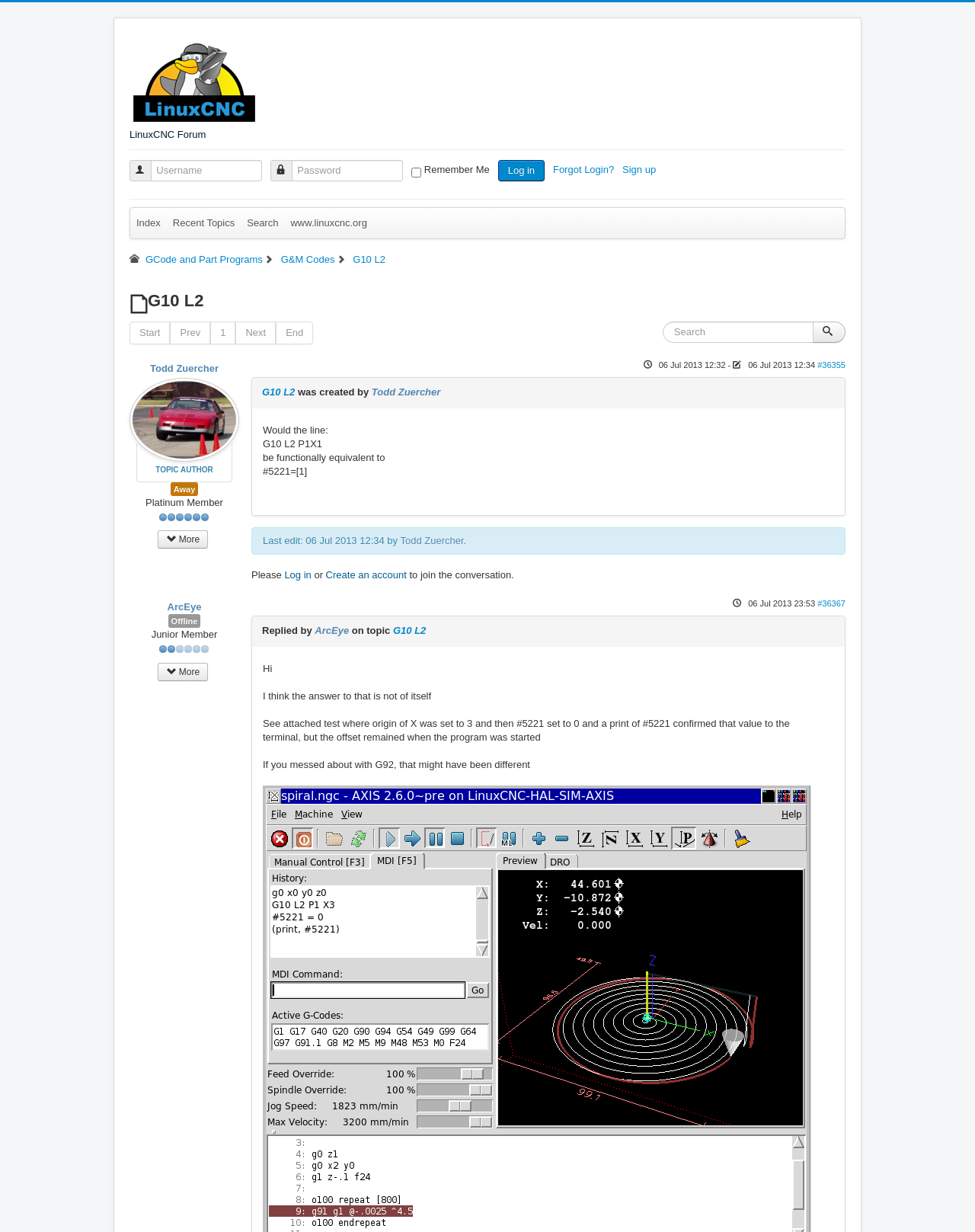What is the username field label?
Using the details from the image, give an elaborate explanation to answer the question.

The username field label can be found in the login form section of the webpage, which is located at the top right corner of the page. The label is 'Username' and it is associated with a textbox element.